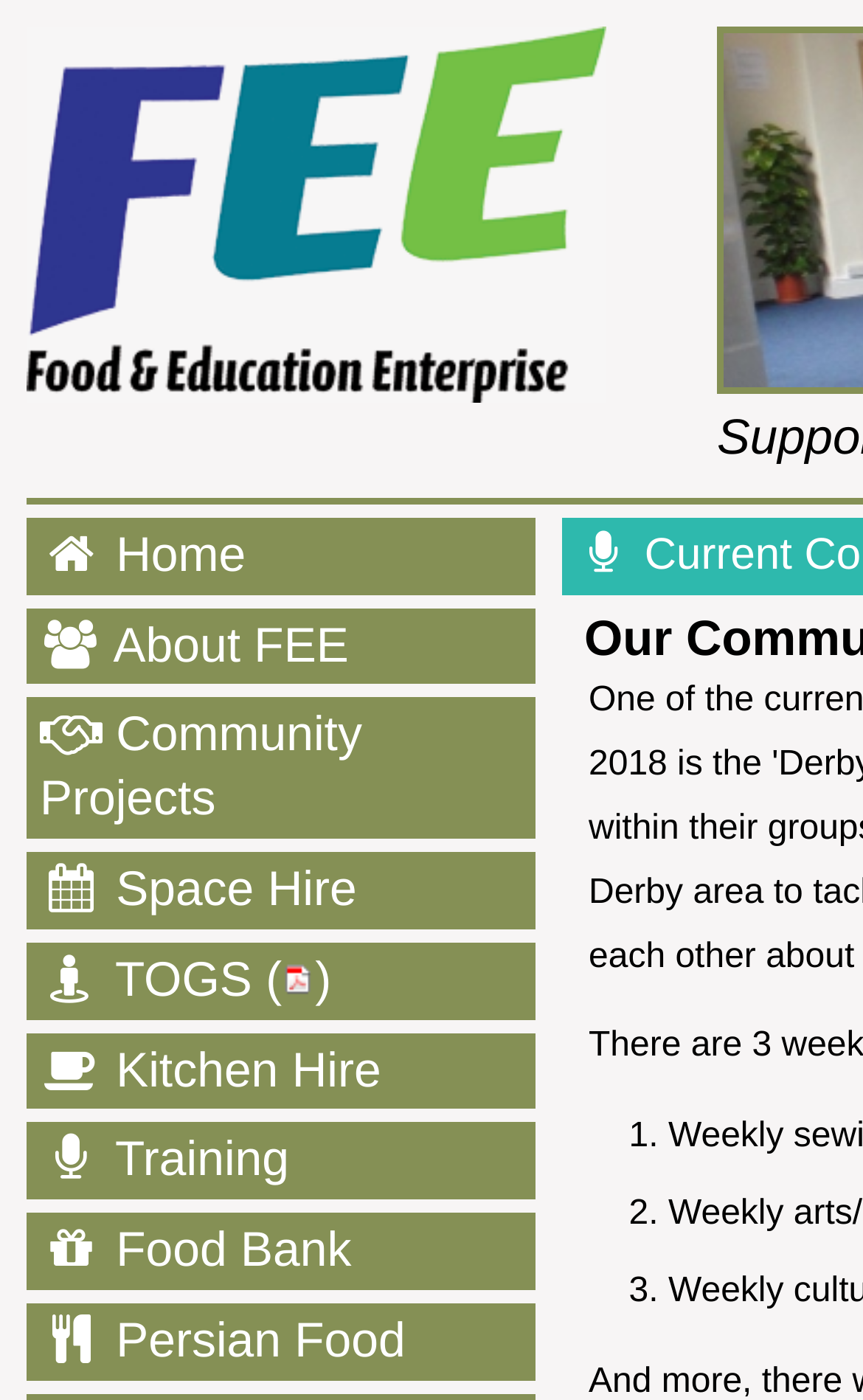Identify the bounding box coordinates of the area you need to click to perform the following instruction: "Download TOGS pdf".

[0.031, 0.673, 0.621, 0.728]